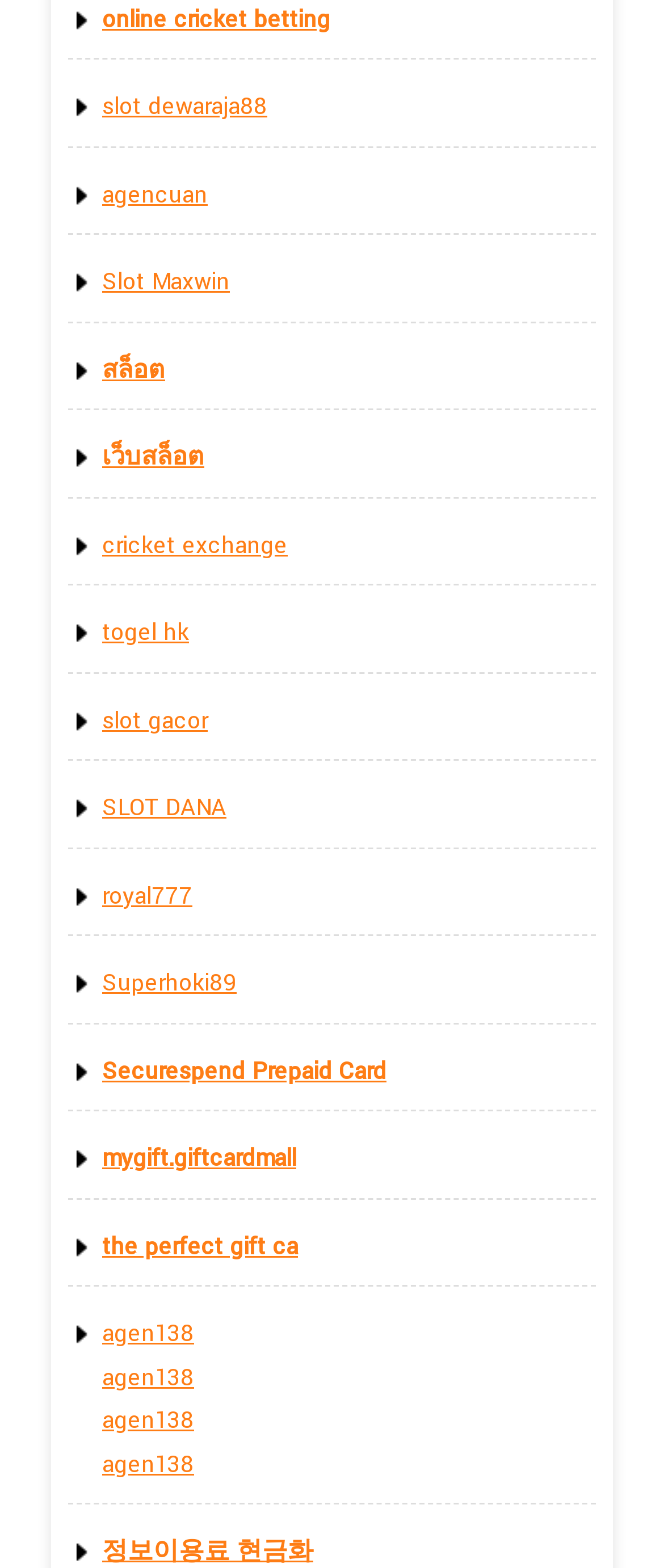Determine the bounding box coordinates of the section I need to click to execute the following instruction: "check out togel hk". Provide the coordinates as four float numbers between 0 and 1, i.e., [left, top, right, bottom].

[0.154, 0.393, 0.285, 0.414]